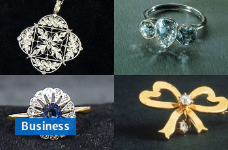What is the shape of the gold brooch?
Using the information from the image, provide a comprehensive answer to the question.

The gold brooch in the bottom right of the image is shaped like a bow, which is embellished with a single diamond for a touch of sparkle.